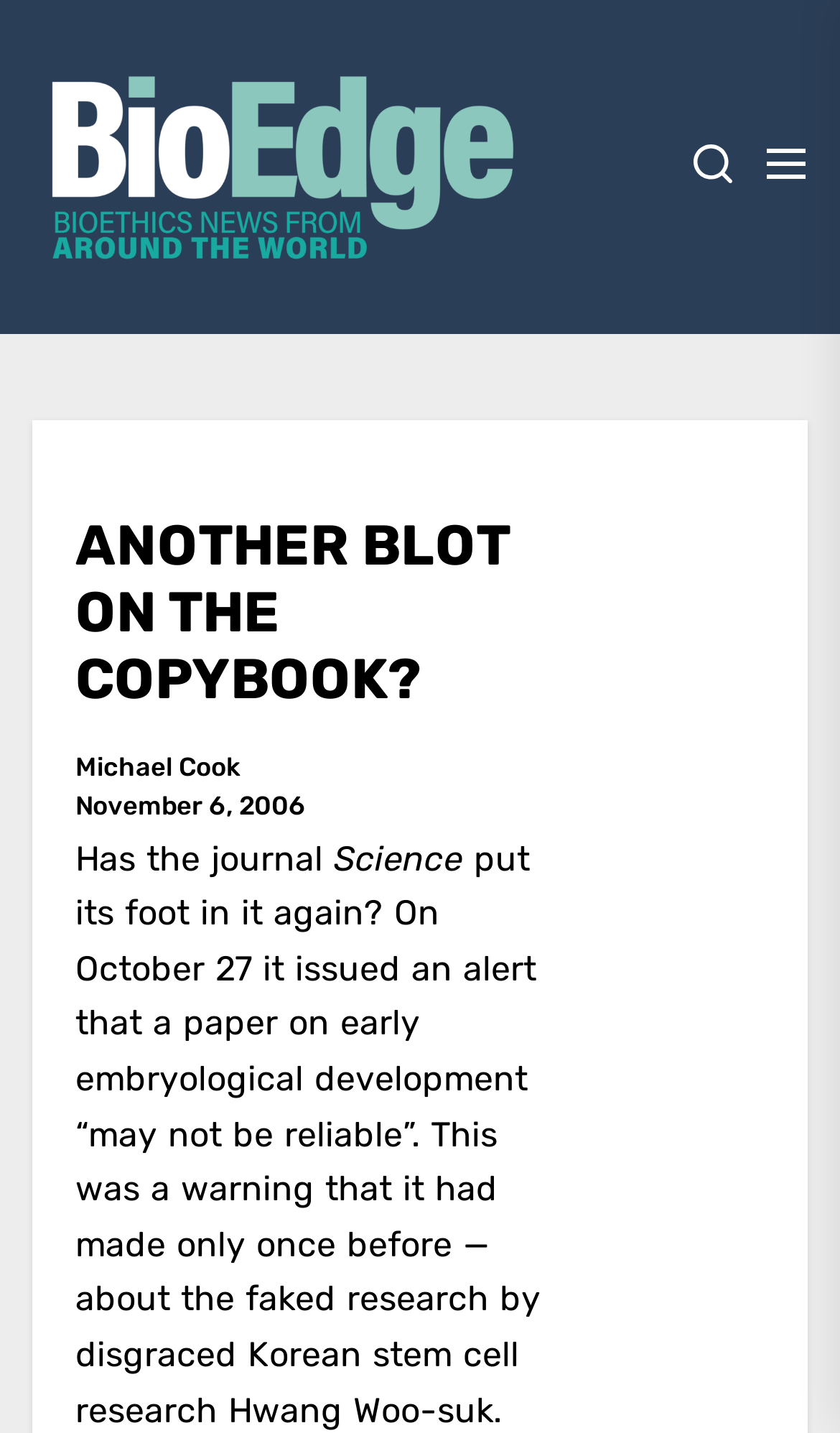From the element description Gender, predict the bounding box coordinates of the UI element. The coordinates must be specified in the format (top-left x, top-left y, bottom-right x, bottom-right y) and should be within the 0 to 1 range.

None